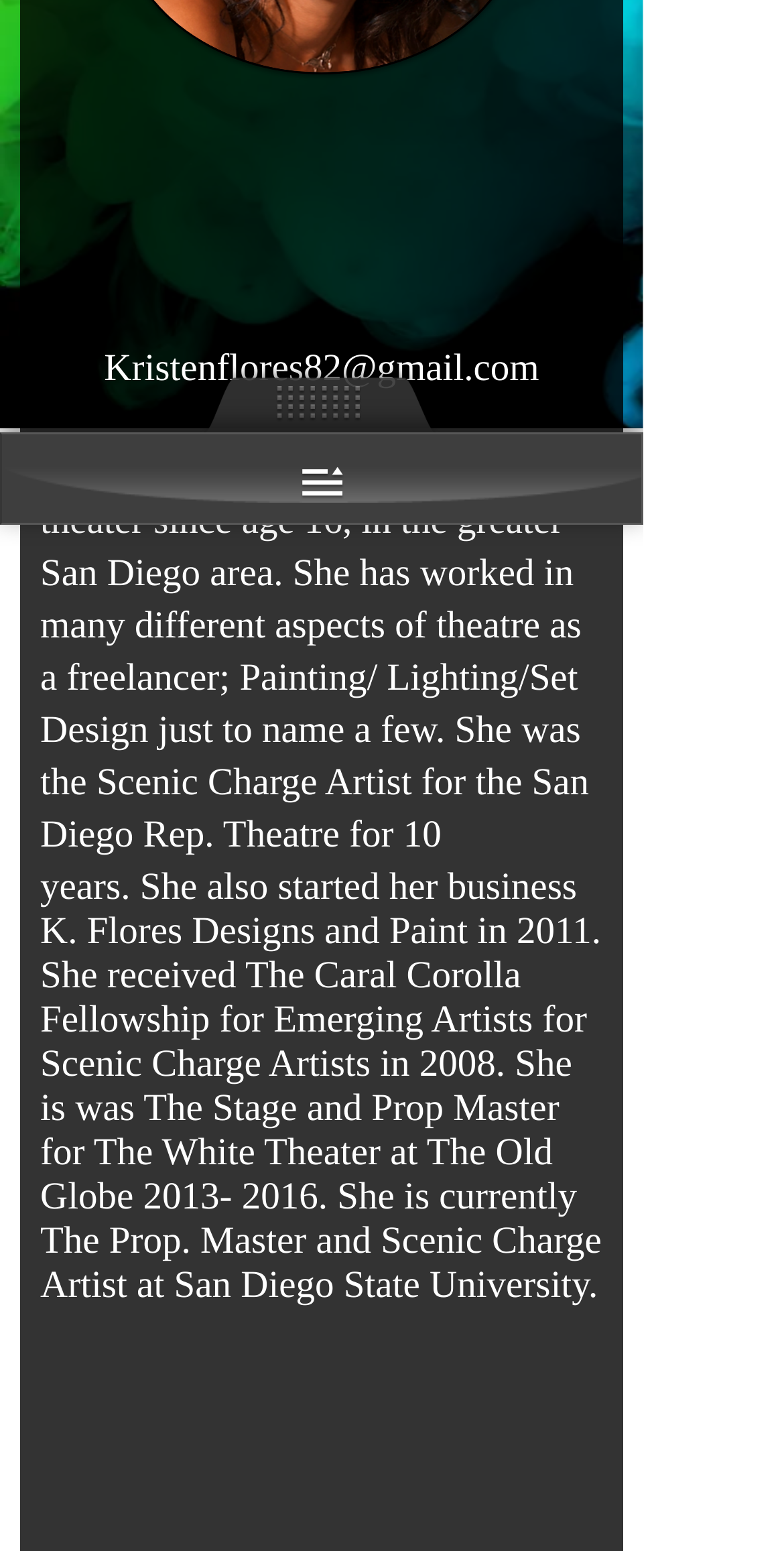Please find the bounding box for the UI element described by: "2013- 2016".

[0.183, 0.759, 0.406, 0.786]